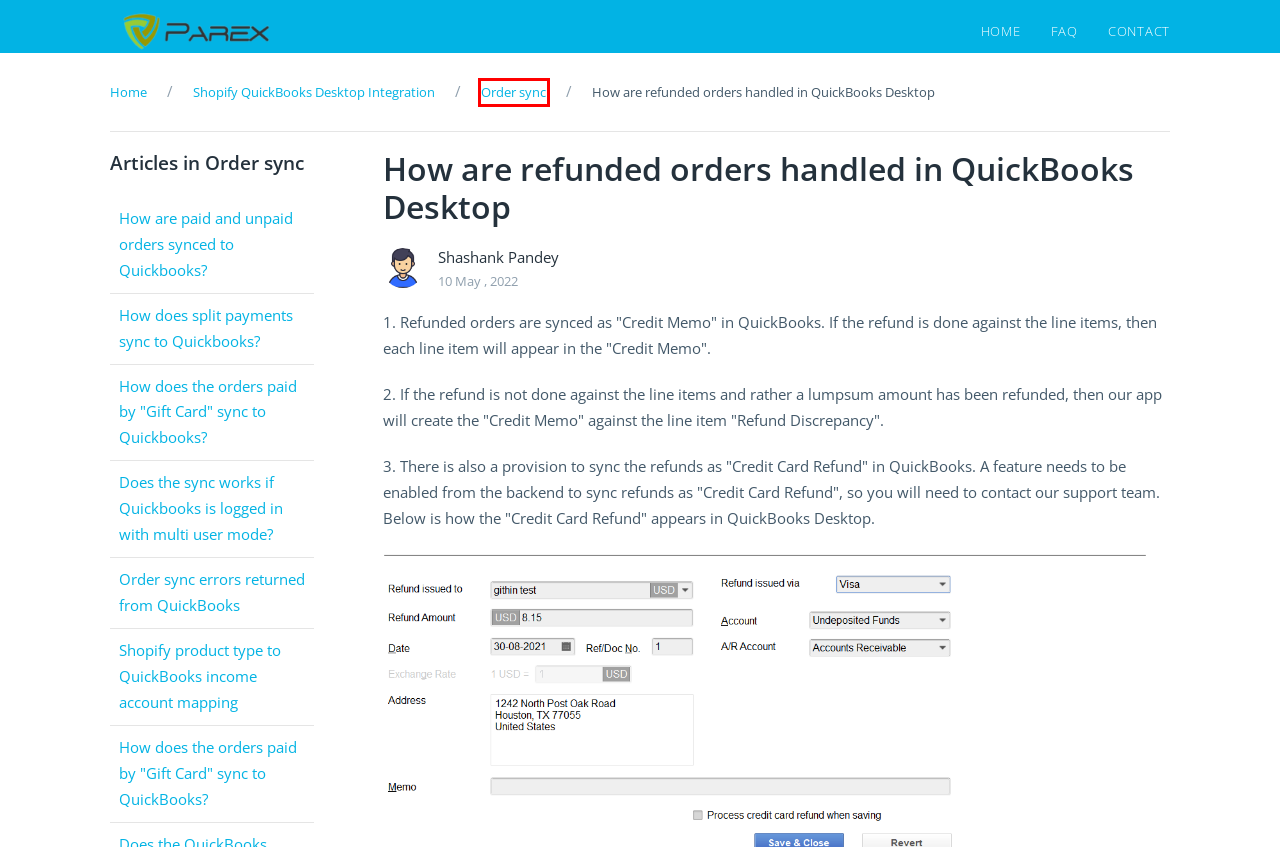You have a screenshot of a webpage, and a red bounding box highlights an element. Select the webpage description that best fits the new page after clicking the element within the bounding box. Options are:
A. Parex Bridge -  Order sync
B. Parex Bridge - How are paid and unpaid orders synced to Quickbooks?
C. Parex Bridge - Shopify product type to QuickBooks income account mapping
D. Parex Bridge - How does the orders paid by "Gift Card" sync to Quickbooks?
E. Parex Bridge - Parex Bridge Support
F. Parex Bridge - How does the orders paid by "Gift Card" sync to QuickBooks?
G. Parex Bridge - Shopify QuickBooks Desktop Integration
H. Parex Bridge - Order sync errors returned from QuickBooks

A